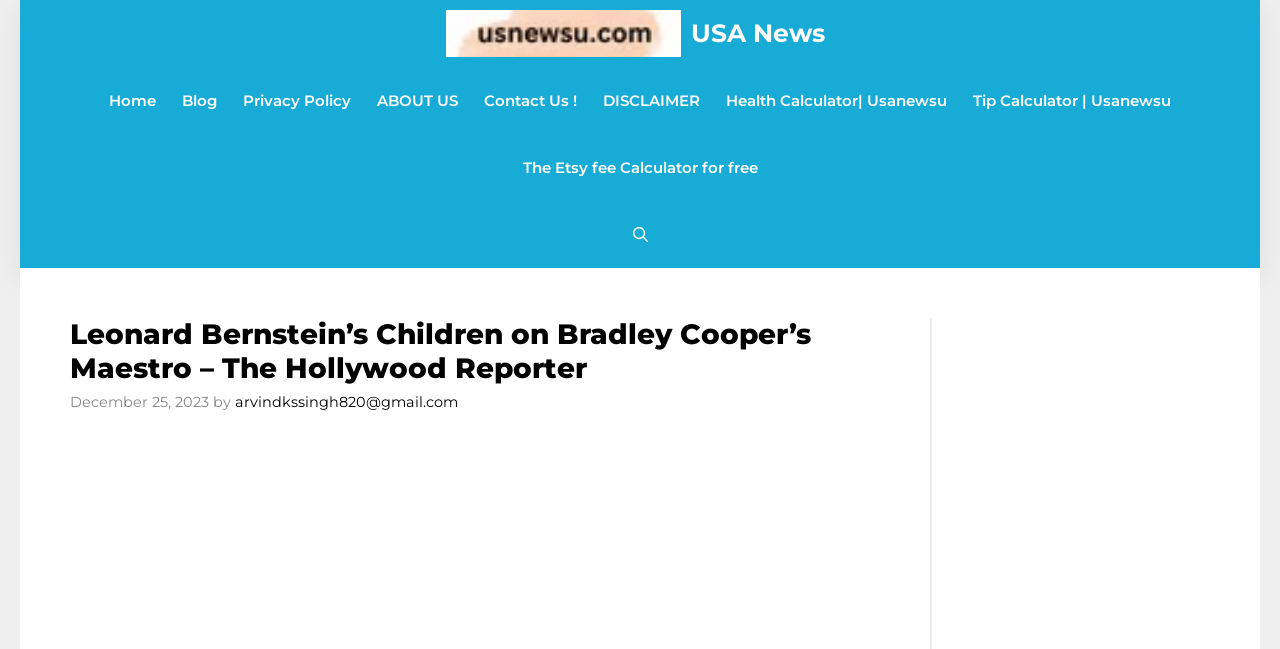Answer the question using only one word or a concise phrase: What is the category of the highlighted product?

Product Highlight